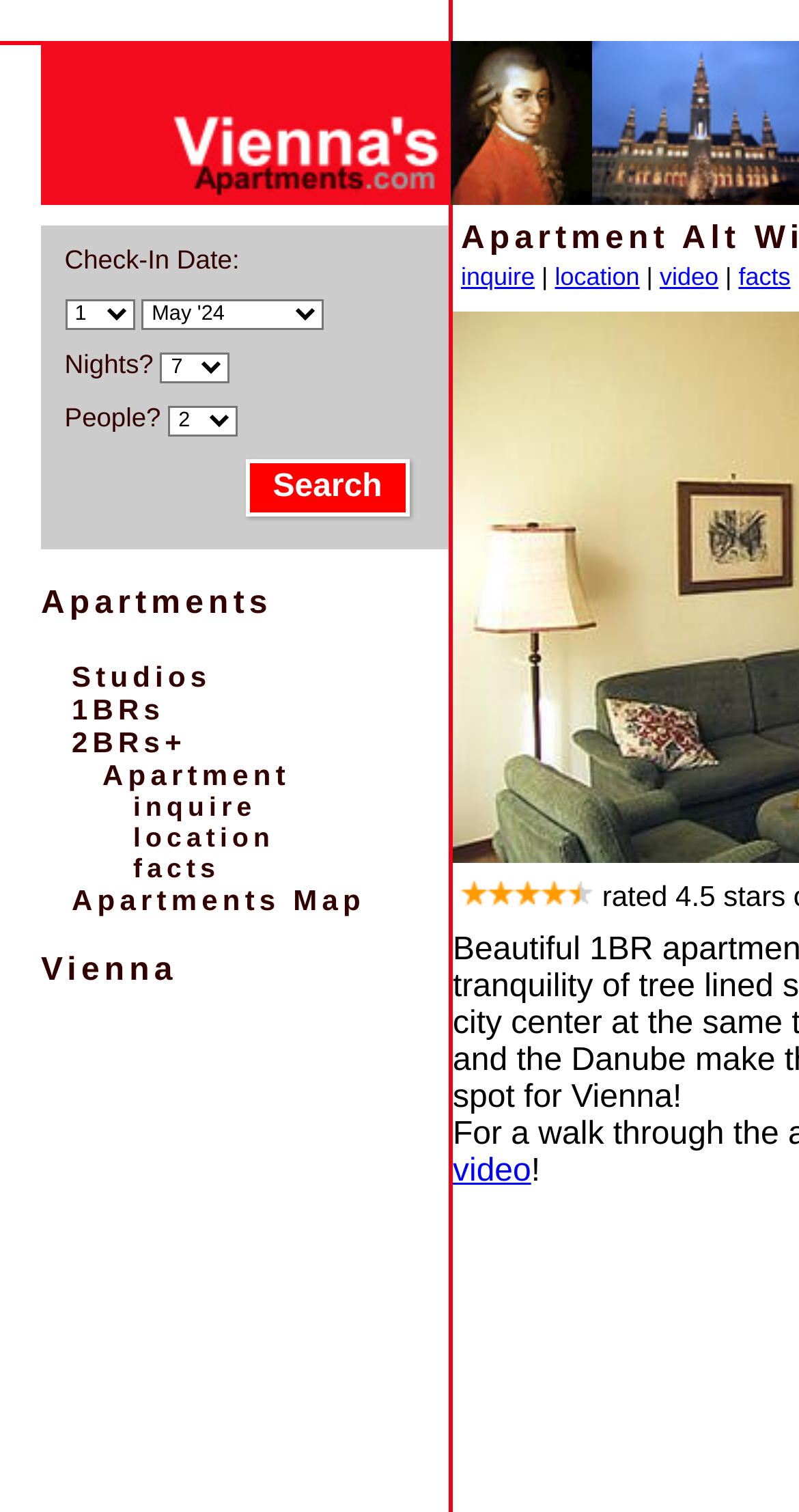Please determine the bounding box coordinates of the element to click in order to execute the following instruction: "Select check-in date". The coordinates should be four float numbers between 0 and 1, specified as [left, top, right, bottom].

[0.081, 0.198, 0.168, 0.219]